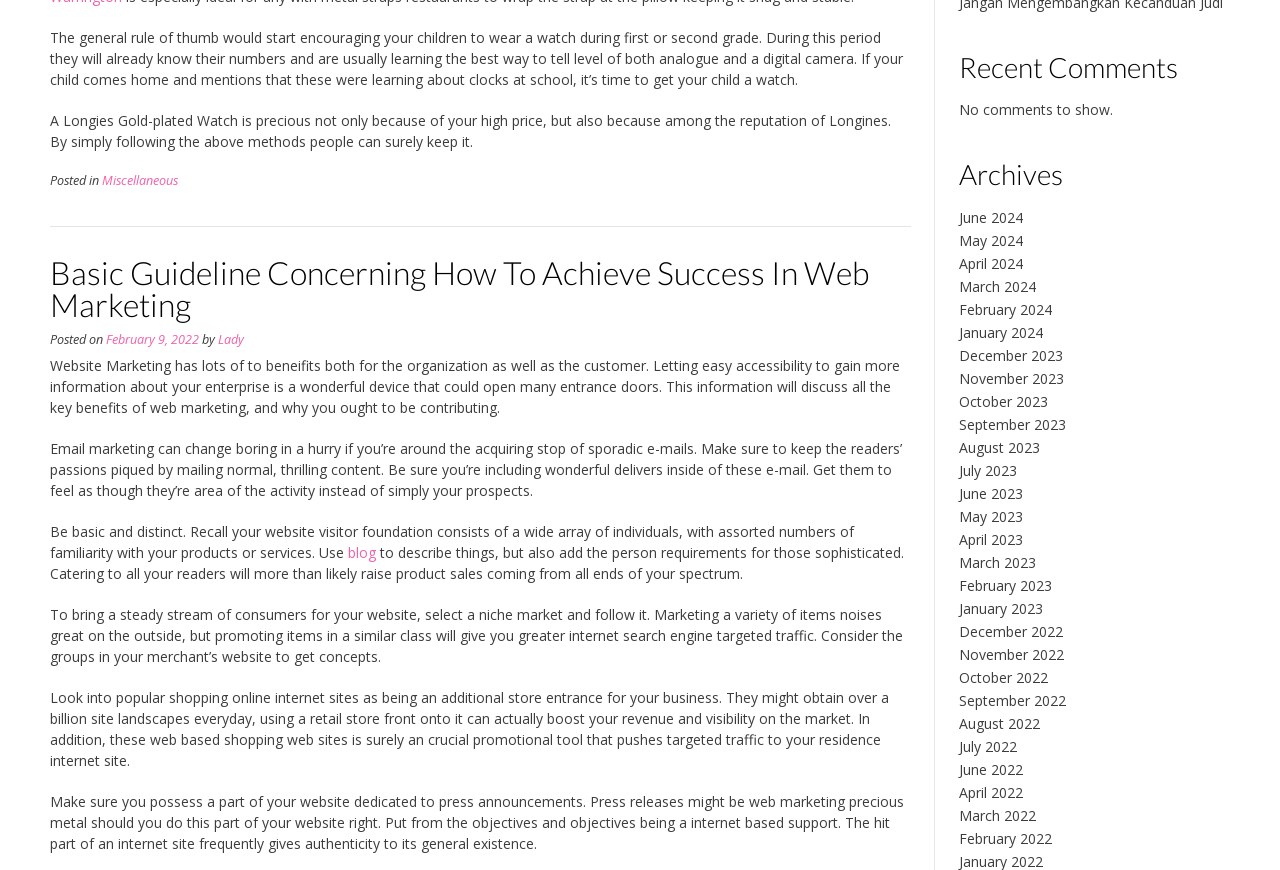Specify the bounding box coordinates of the area to click in order to execute this command: 'Visit the 'February 2022' archive'. The coordinates should consist of four float numbers ranging from 0 to 1, and should be formatted as [left, top, right, bottom].

[0.749, 0.952, 0.822, 0.974]